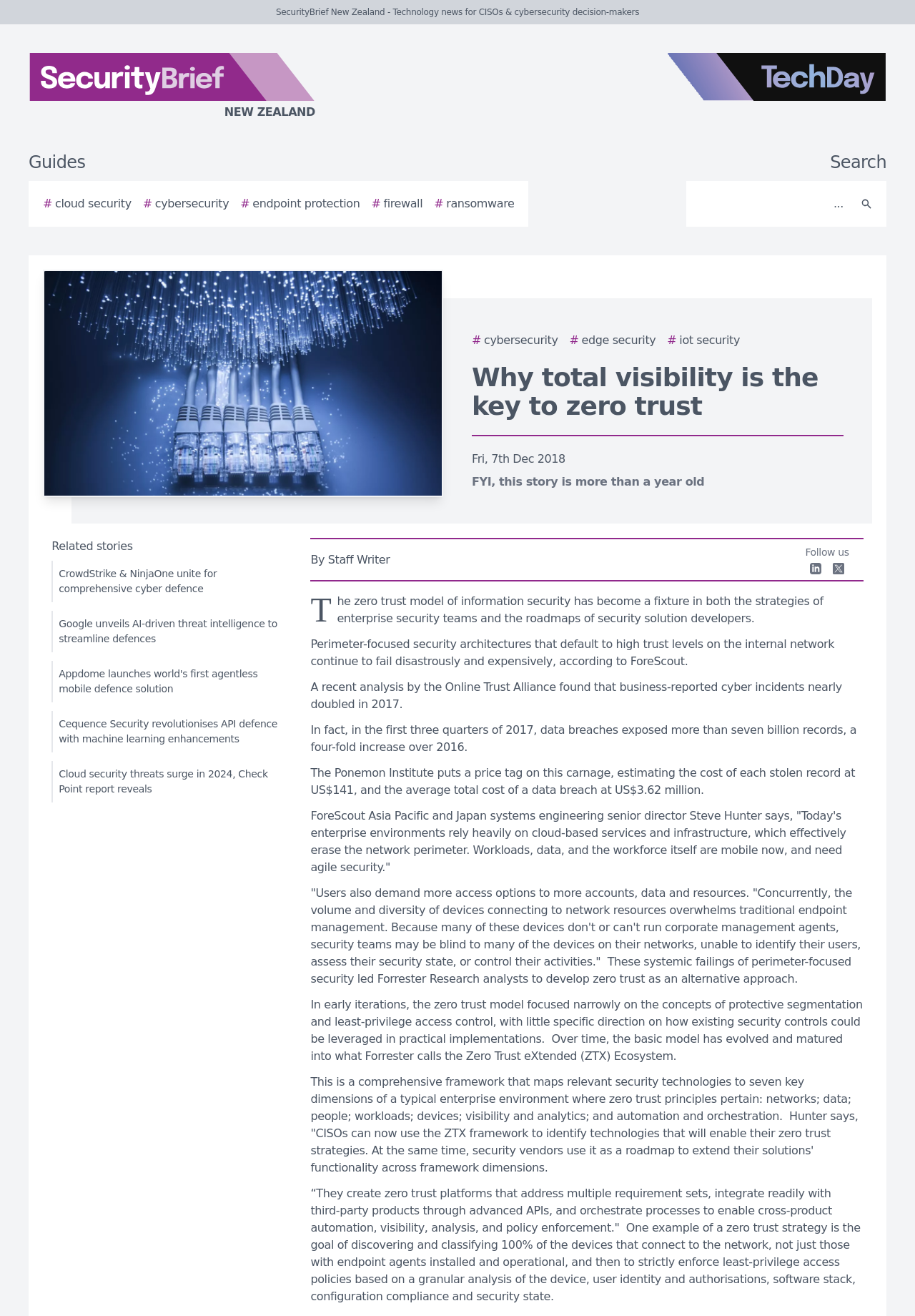Determine the bounding box coordinates of the clickable region to follow the instruction: "Search for cloud security".

[0.047, 0.148, 0.144, 0.161]